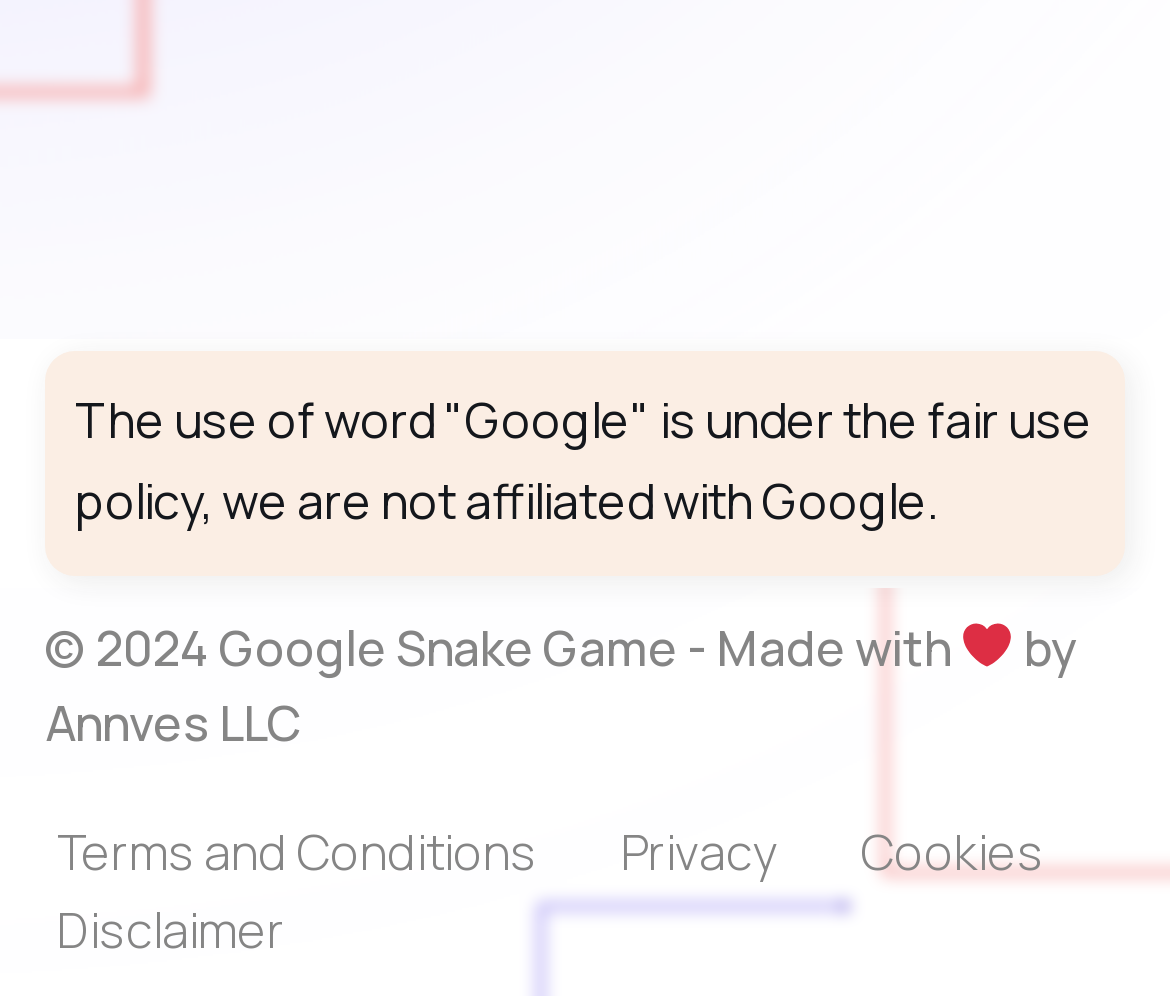Using the description "Terms and Conditions", locate and provide the bounding box of the UI element.

[0.049, 0.816, 0.459, 0.896]